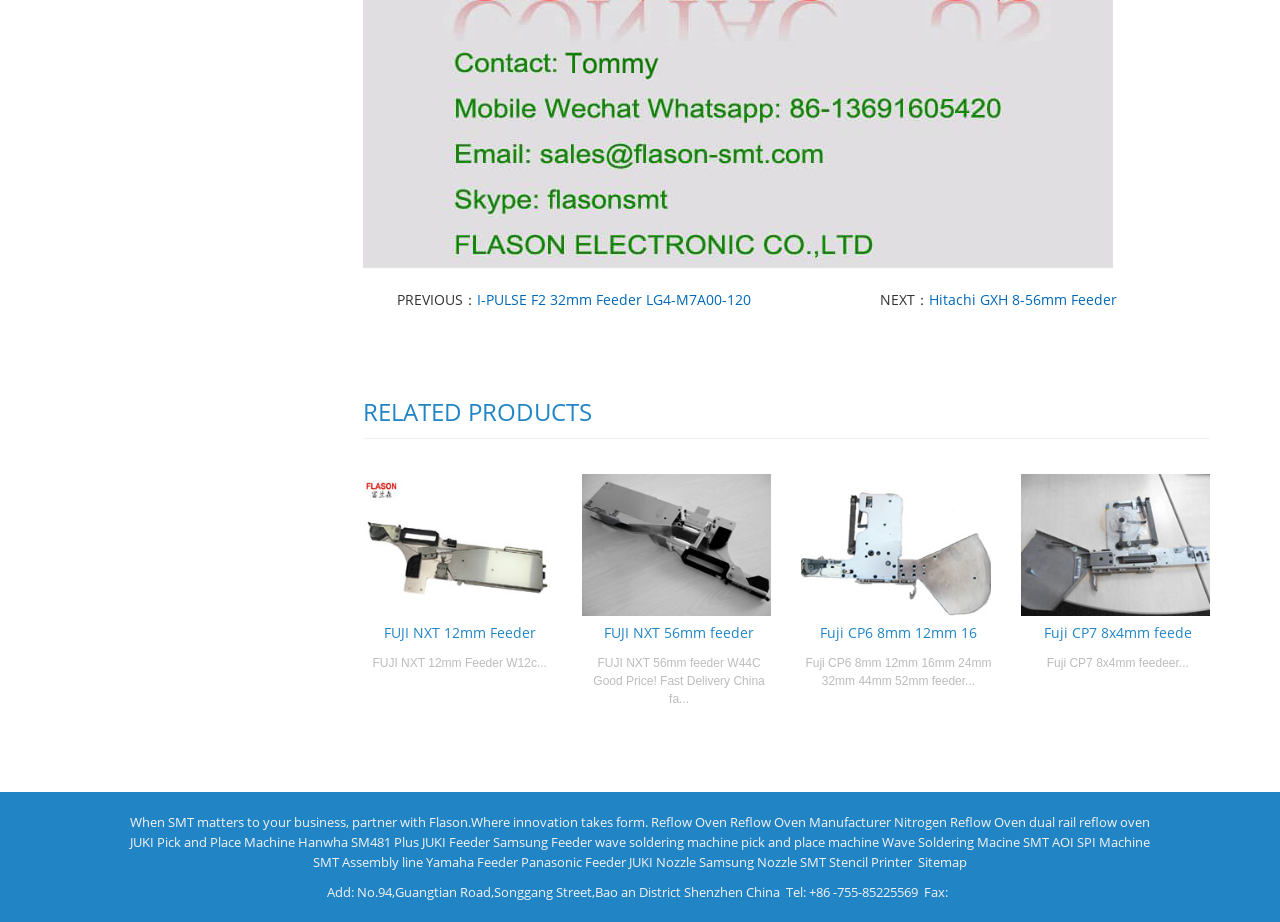Please provide a brief answer to the following inquiry using a single word or phrase:
What is the category of the products listed?

RELATED PRODUCTS